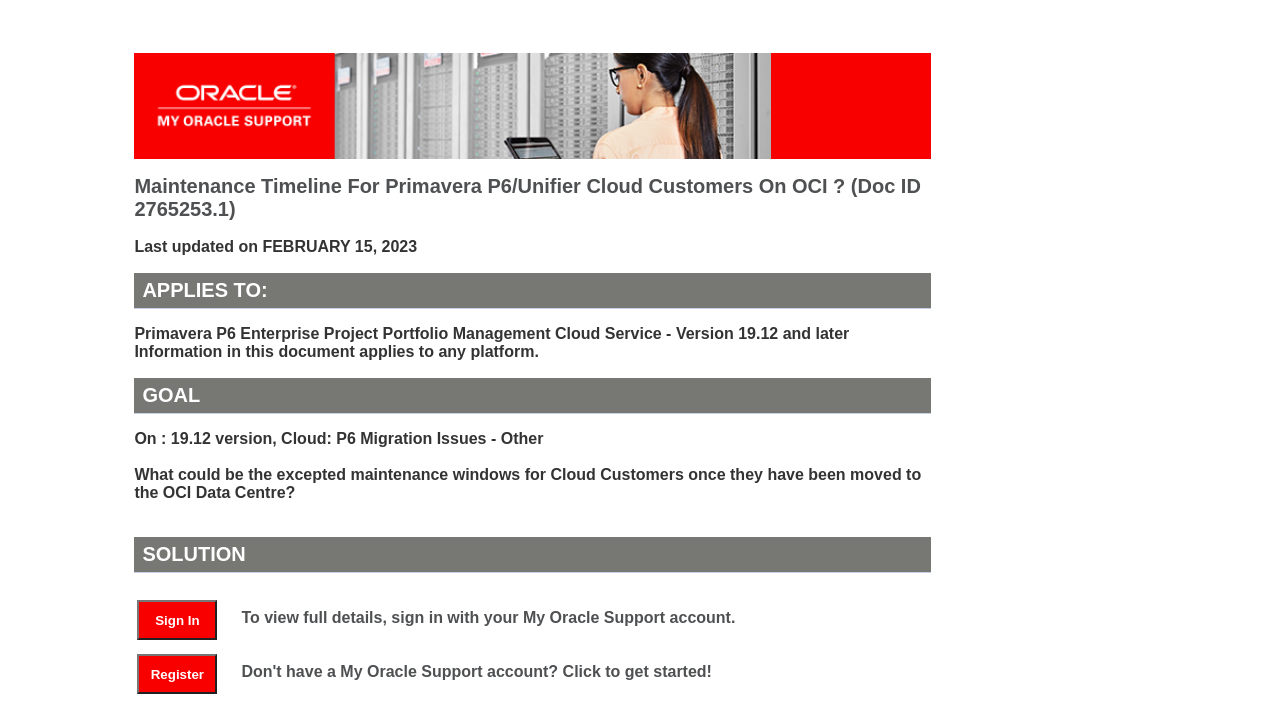Using the webpage screenshot and the element description Photos - Terms of Use, determine the bounding box coordinates. Specify the coordinates in the format (top-left x, top-left y, bottom-right x, bottom-right y) with values ranging from 0 to 1.

None